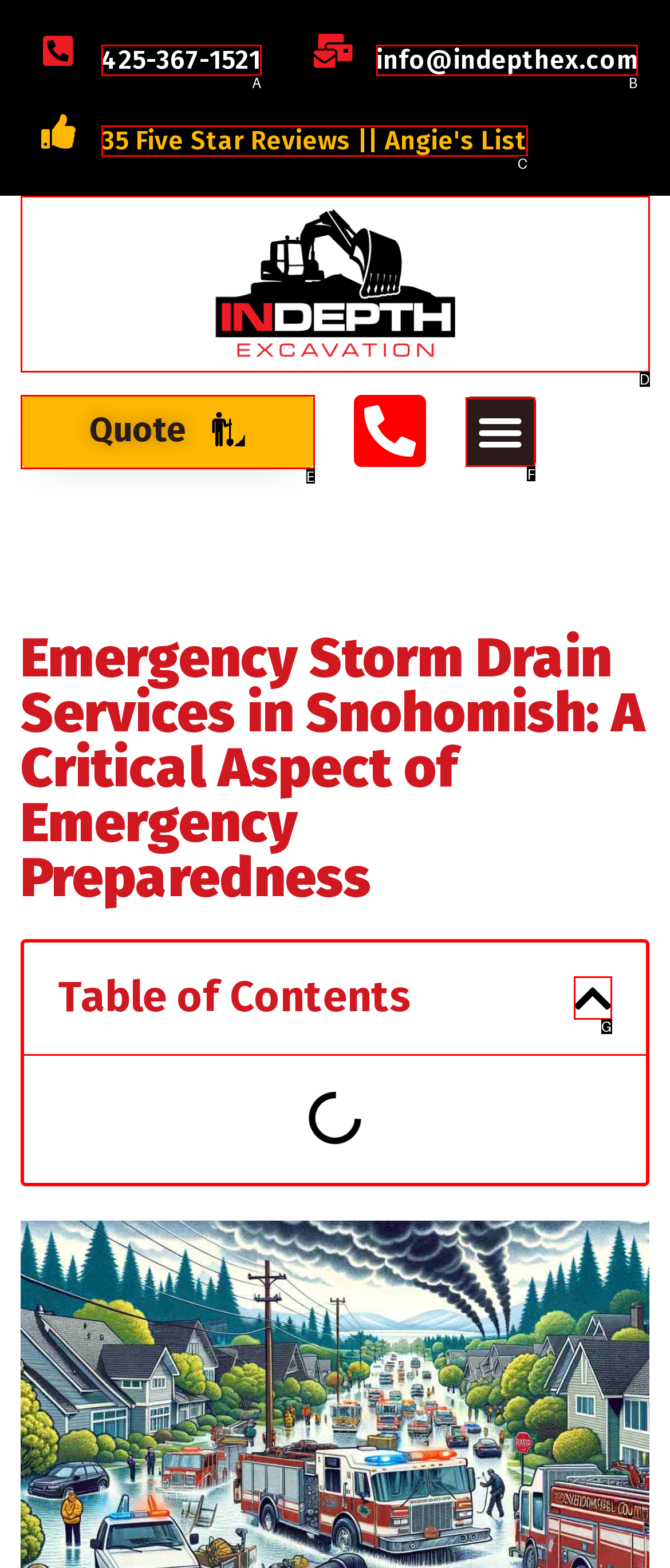Based on the given description: garage door opener repair, determine which HTML element is the best match. Respond with the letter of the chosen option.

None